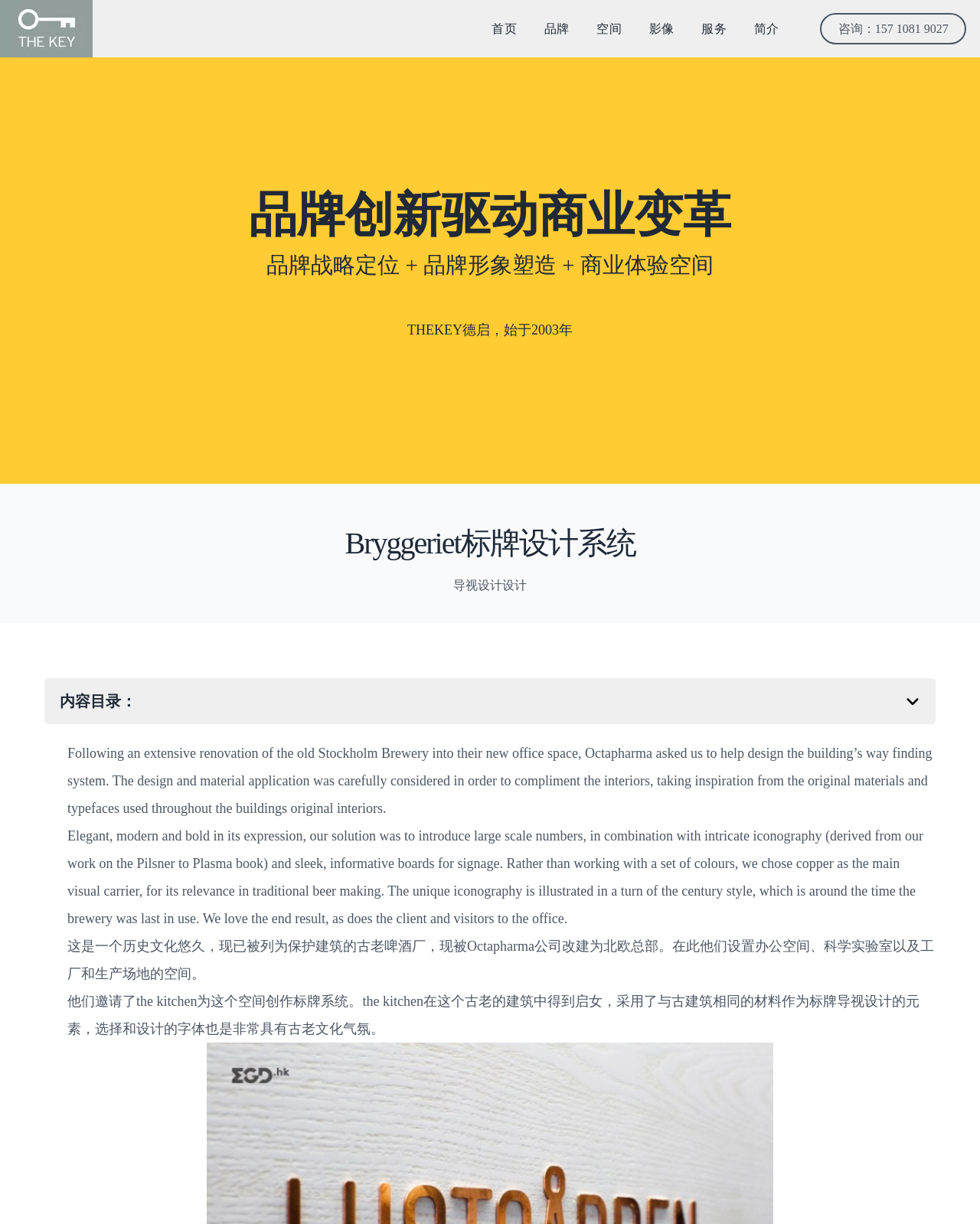What is the name of the company that designed the wayfinding system?
Please provide a detailed and thorough answer to the question.

According to the webpage, the kitchen was invited to create a wayfinding system for the space, and they designed the system using materials and fonts that match the ancient building's atmosphere.